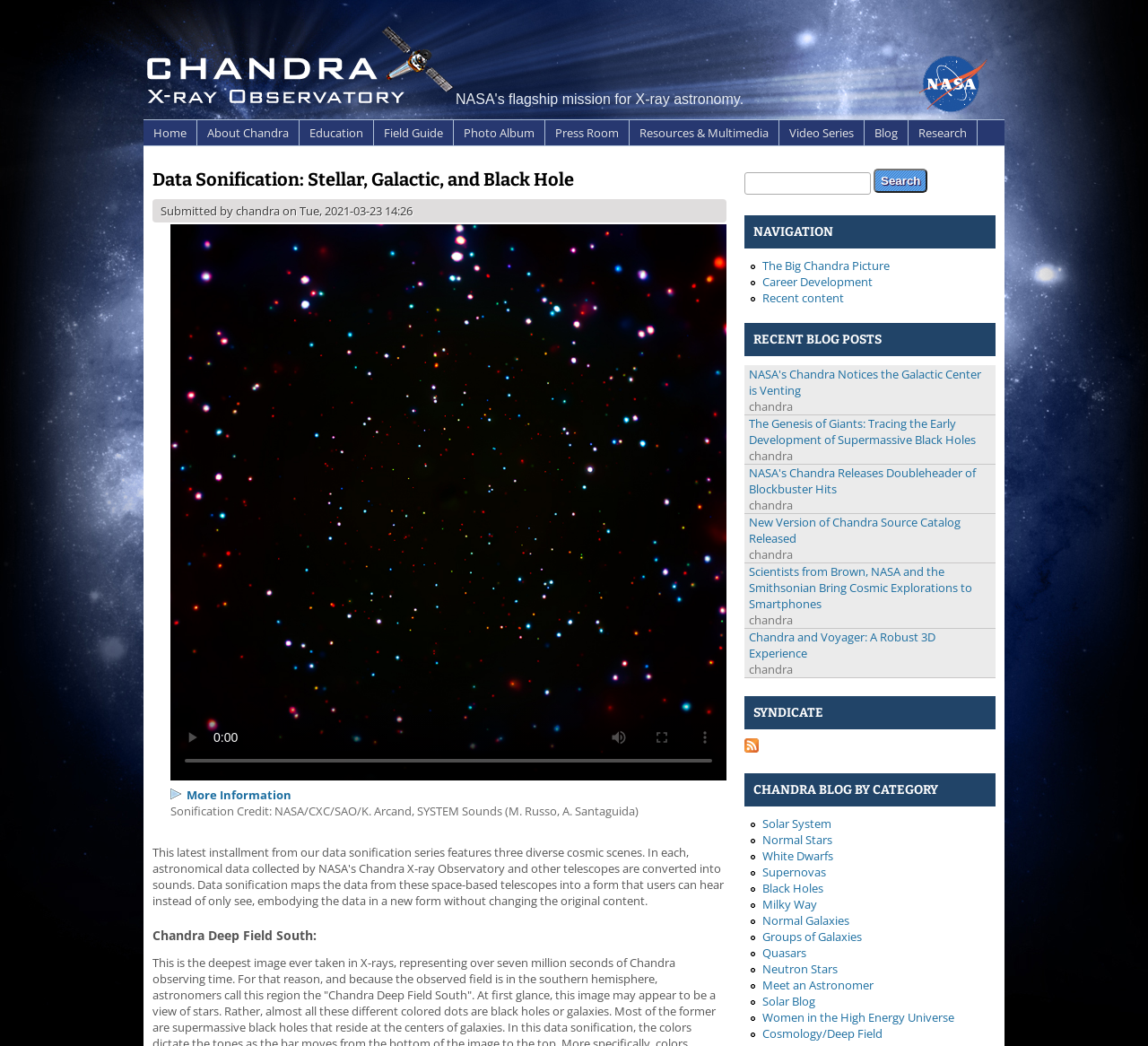Using the format (top-left x, top-left y, bottom-right x, bottom-right y), and given the element description, identify the bounding box coordinates within the screenshot: Resources & Multimedia

[0.548, 0.115, 0.678, 0.139]